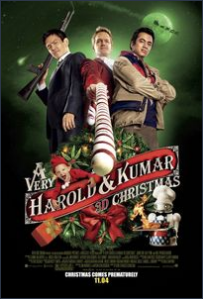What is the release date of the movie?
Please provide a comprehensive answer to the question based on the webpage screenshot.

The release date is mentioned at the bottom of the movie poster, indicating that the movie was released on November 4, 2011.